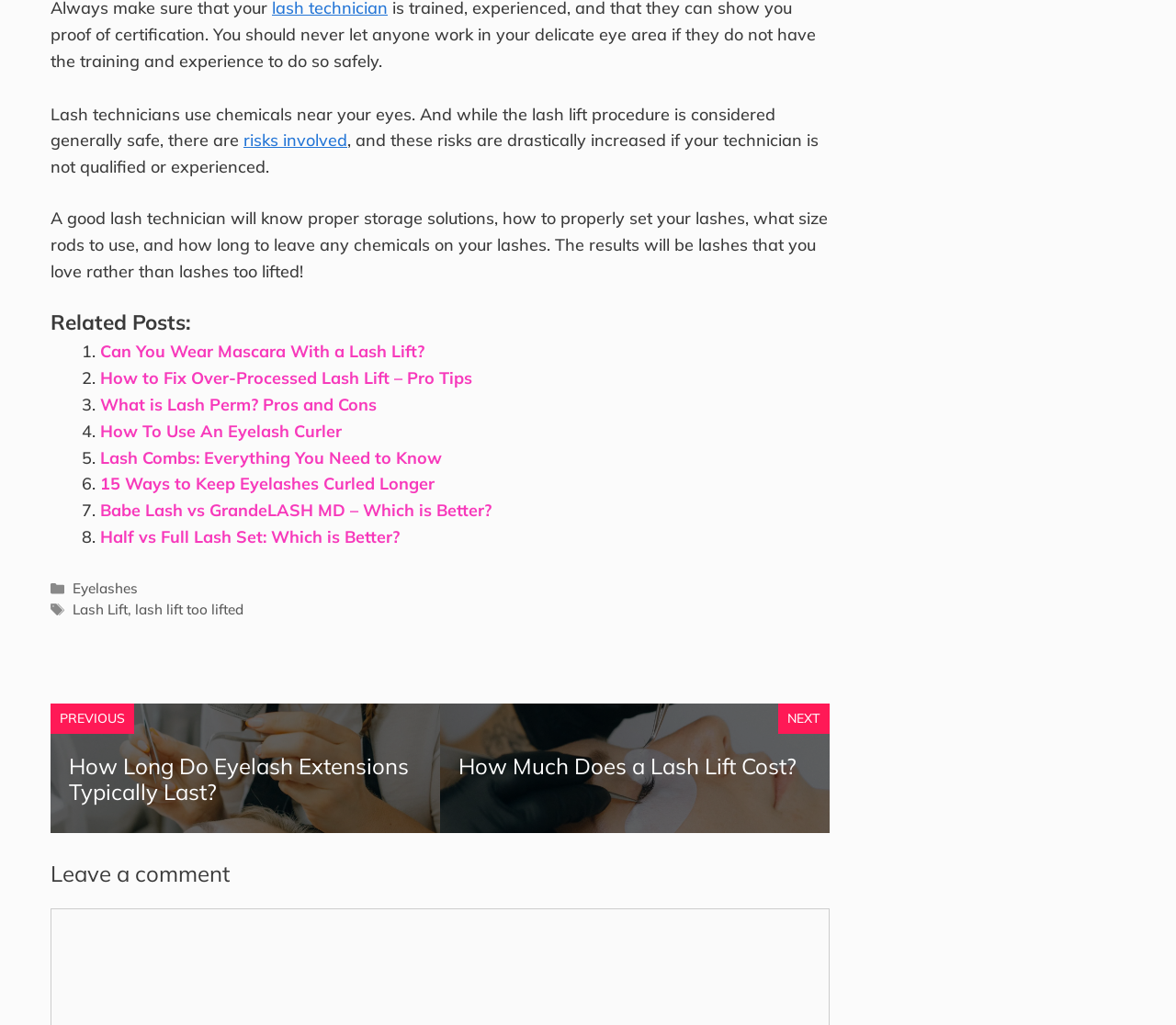Could you determine the bounding box coordinates of the clickable element to complete the instruction: "Leave a comment"? Provide the coordinates as four float numbers between 0 and 1, i.e., [left, top, right, bottom].

[0.042, 0.887, 0.105, 0.908]